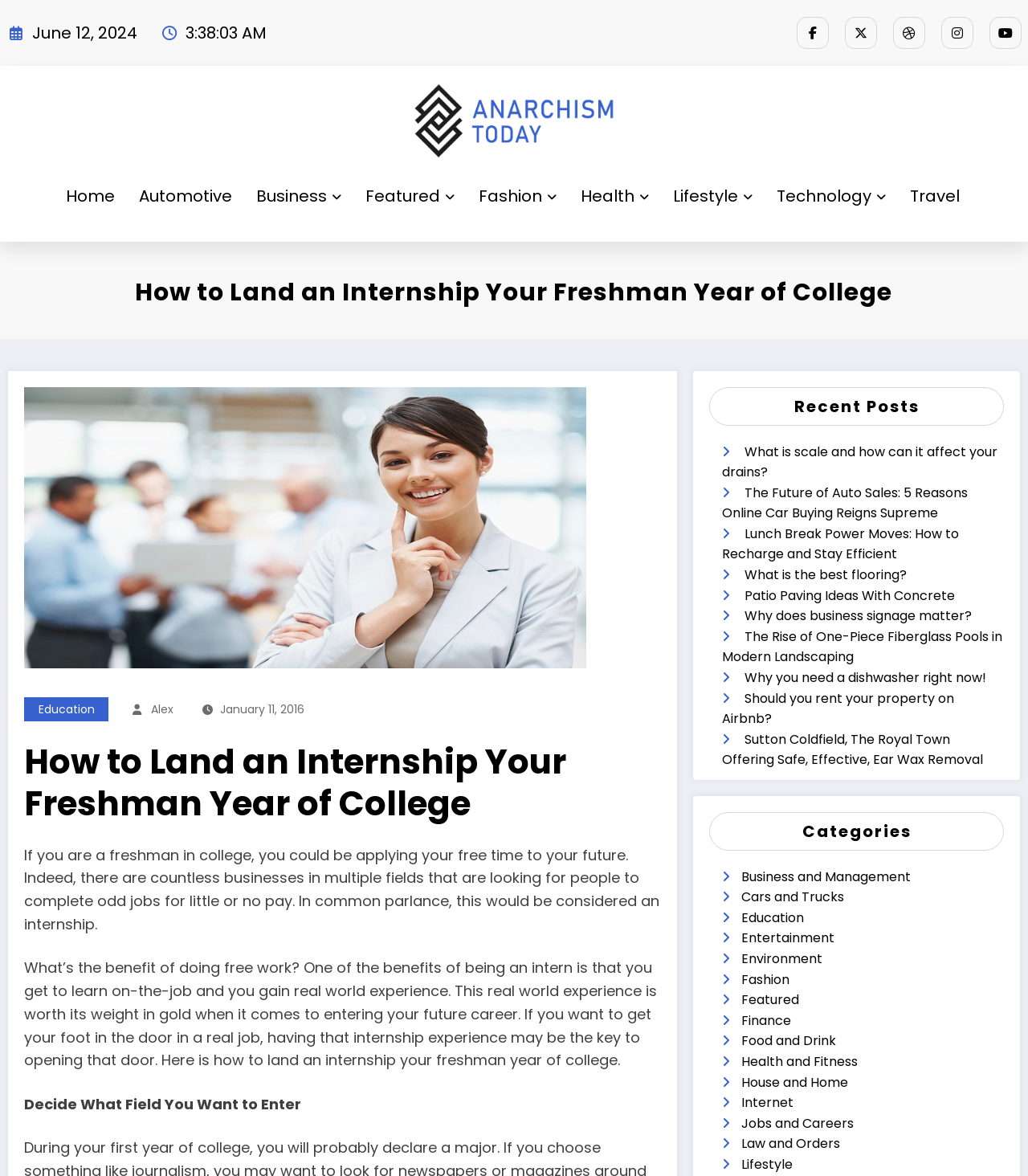Please identify the bounding box coordinates of the clickable element to fulfill the following instruction: "Go to the previous post". The coordinates should be four float numbers between 0 and 1, i.e., [left, top, right, bottom].

None